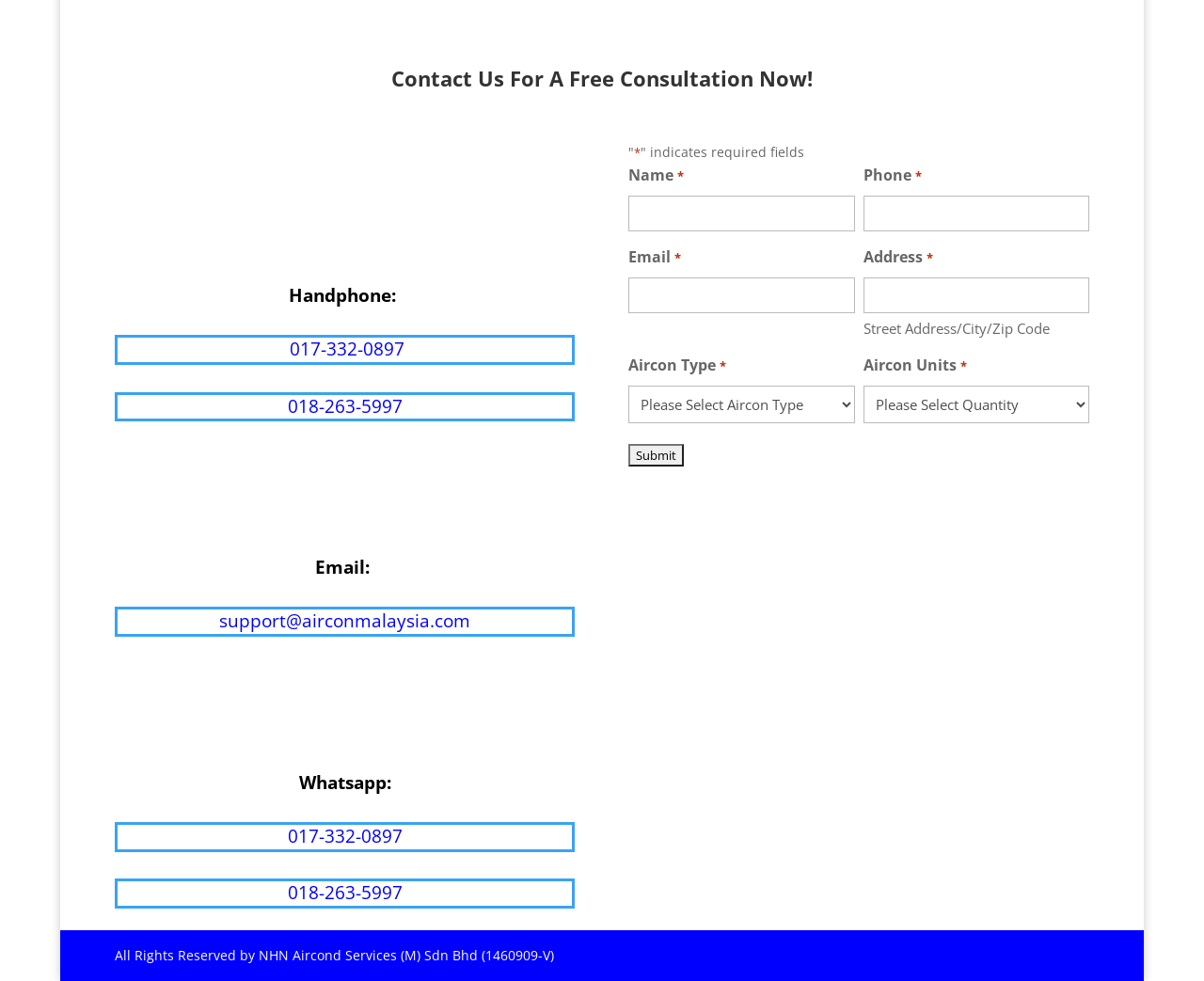Please locate the bounding box coordinates of the element that should be clicked to complete the given instruction: "Select an aircon type".

[0.522, 0.393, 0.71, 0.432]